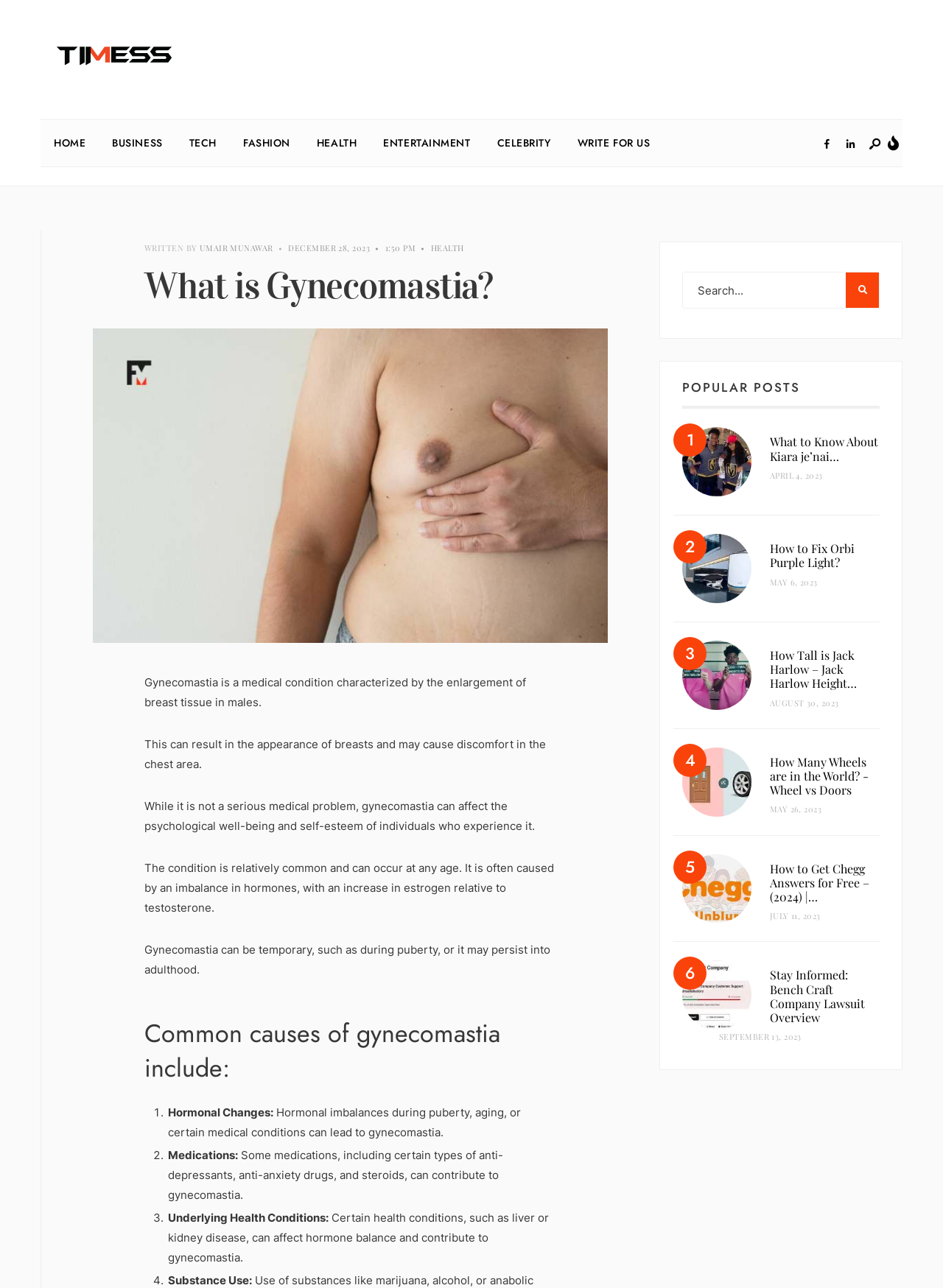Generate the text of the webpage's primary heading.

What is Gynecomastia?